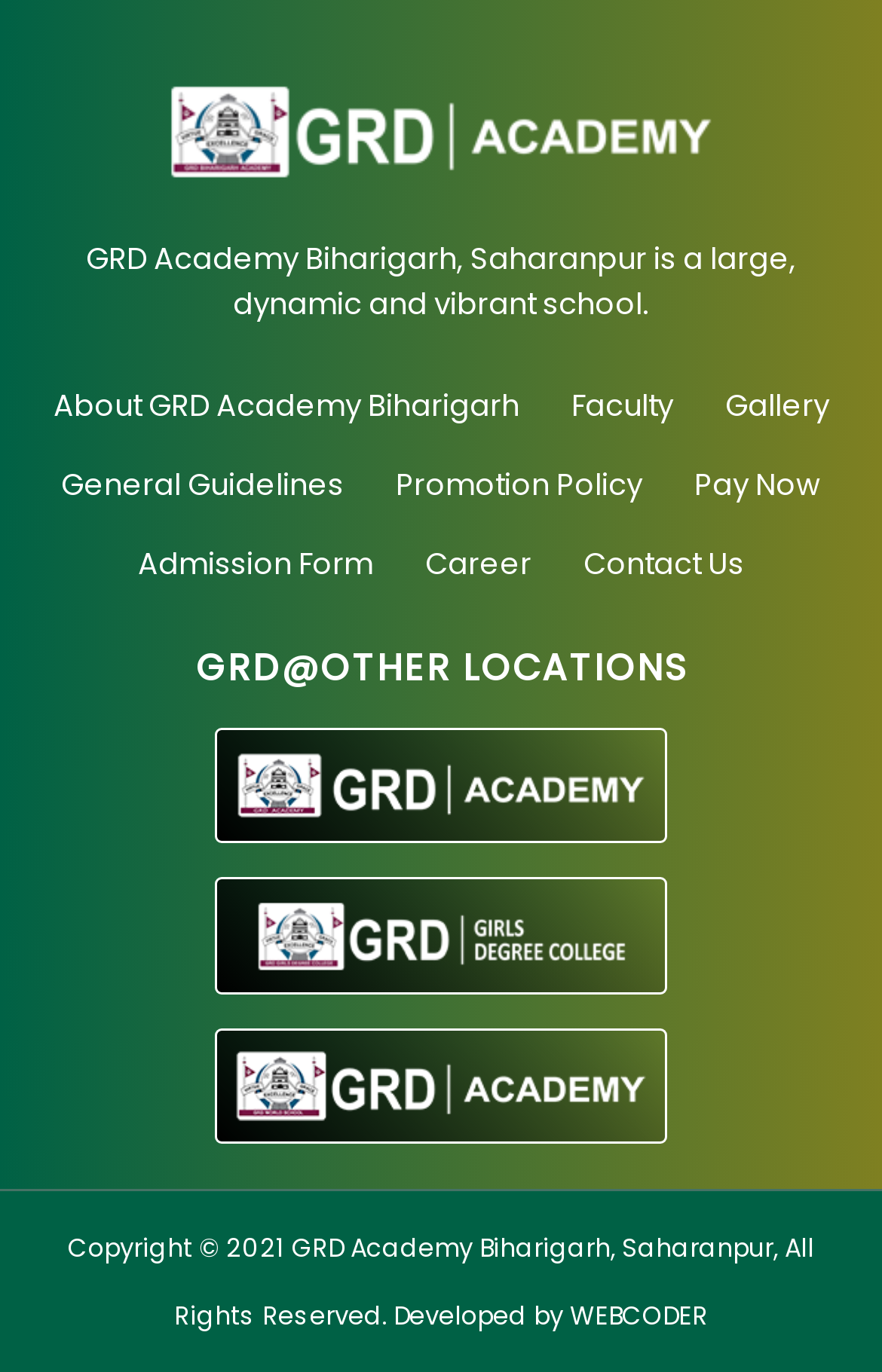Please specify the bounding box coordinates of the region to click in order to perform the following instruction: "View about GRD Academy Biharigarh".

[0.06, 0.279, 0.588, 0.311]